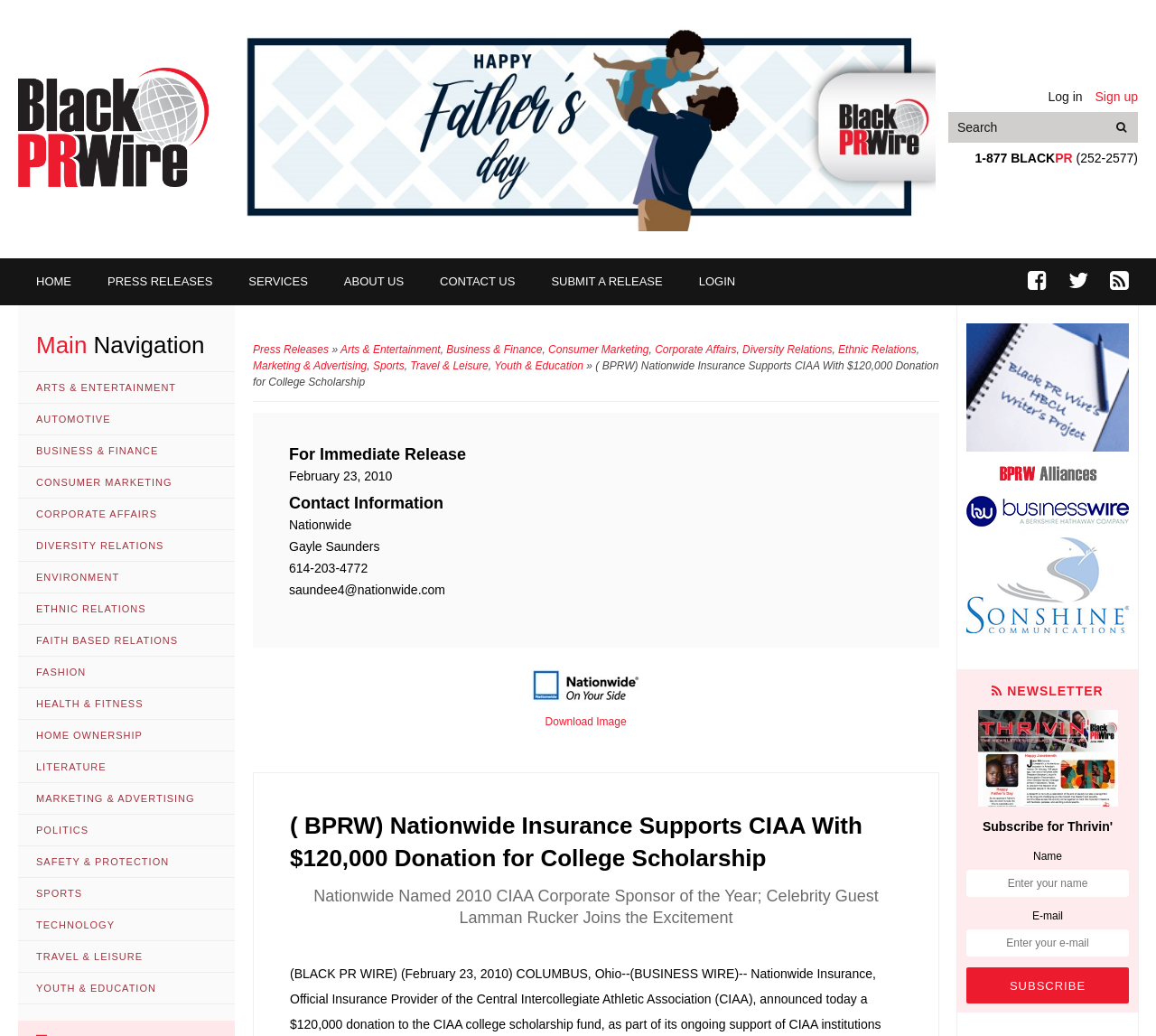Please locate the bounding box coordinates for the element that should be clicked to achieve the following instruction: "view press releases". Ensure the coordinates are given as four float numbers between 0 and 1, i.e., [left, top, right, bottom].

[0.077, 0.249, 0.199, 0.295]